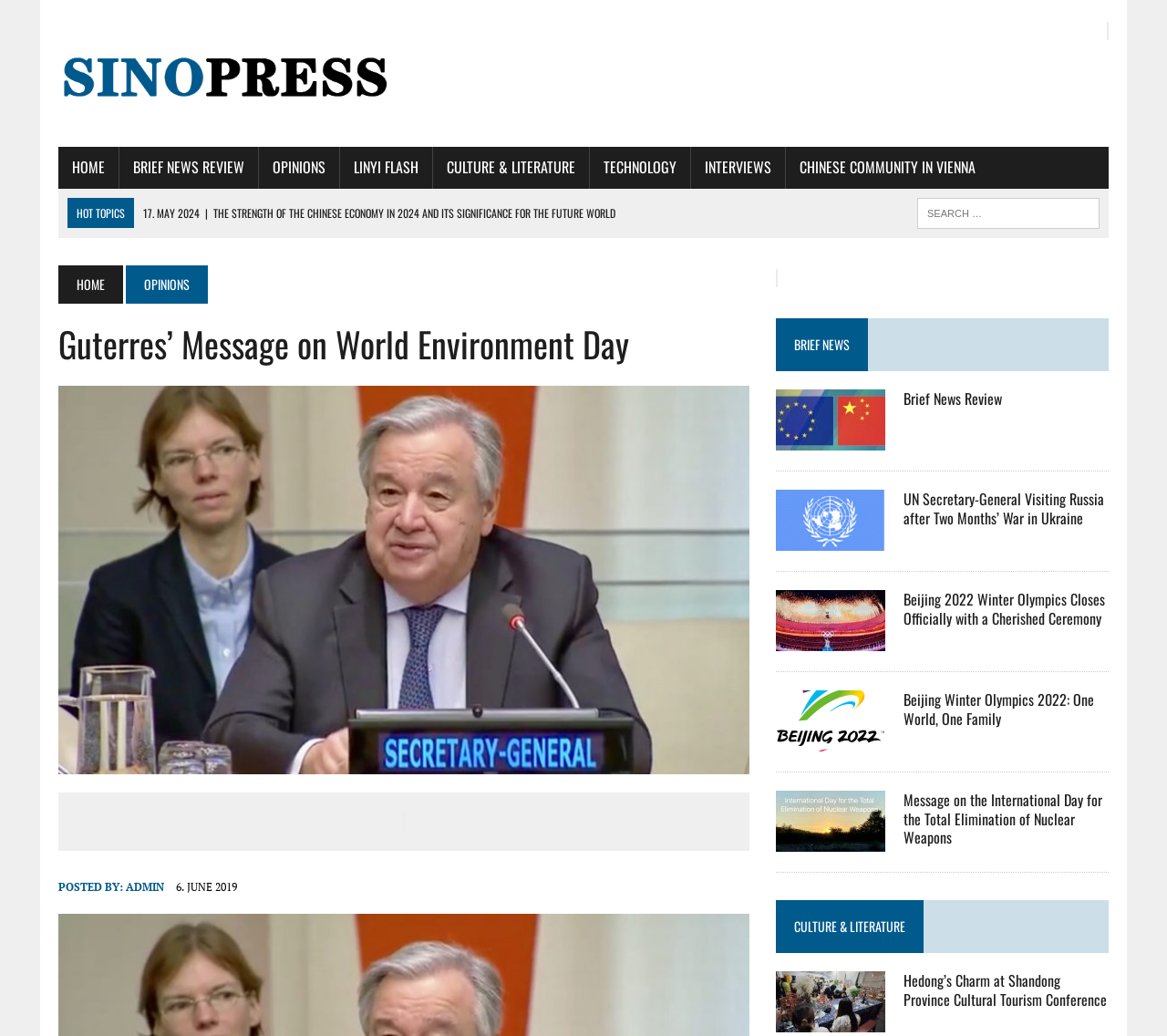Can you find the bounding box coordinates for the element to click on to achieve the instruction: "View the BRIEF NEWS REVIEW"?

[0.681, 0.323, 0.728, 0.341]